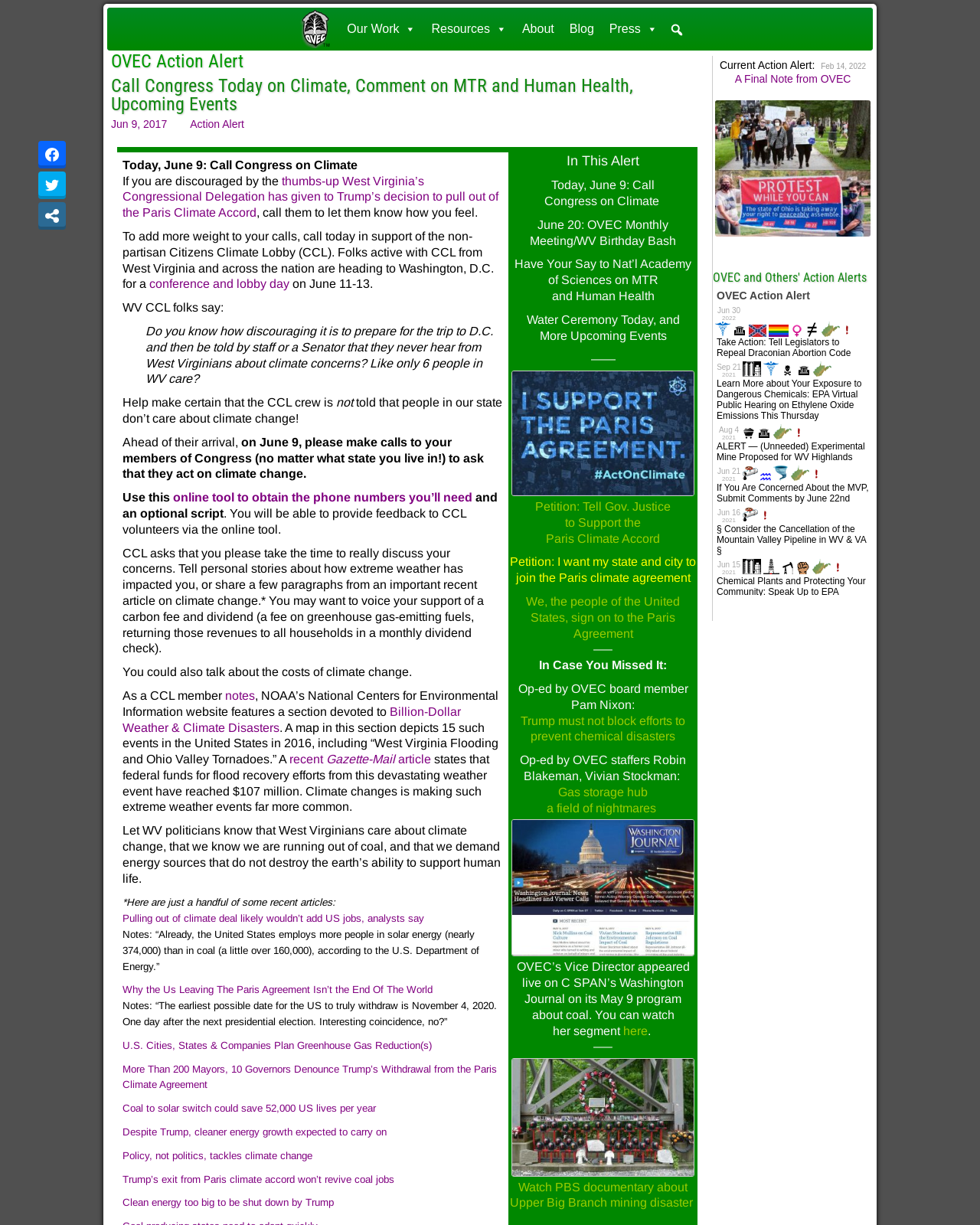Please find the bounding box coordinates of the element that you should click to achieve the following instruction: "Call Congress Today on Climate". The coordinates should be presented as four float numbers between 0 and 1: [left, top, right, bottom].

[0.113, 0.061, 0.646, 0.094]